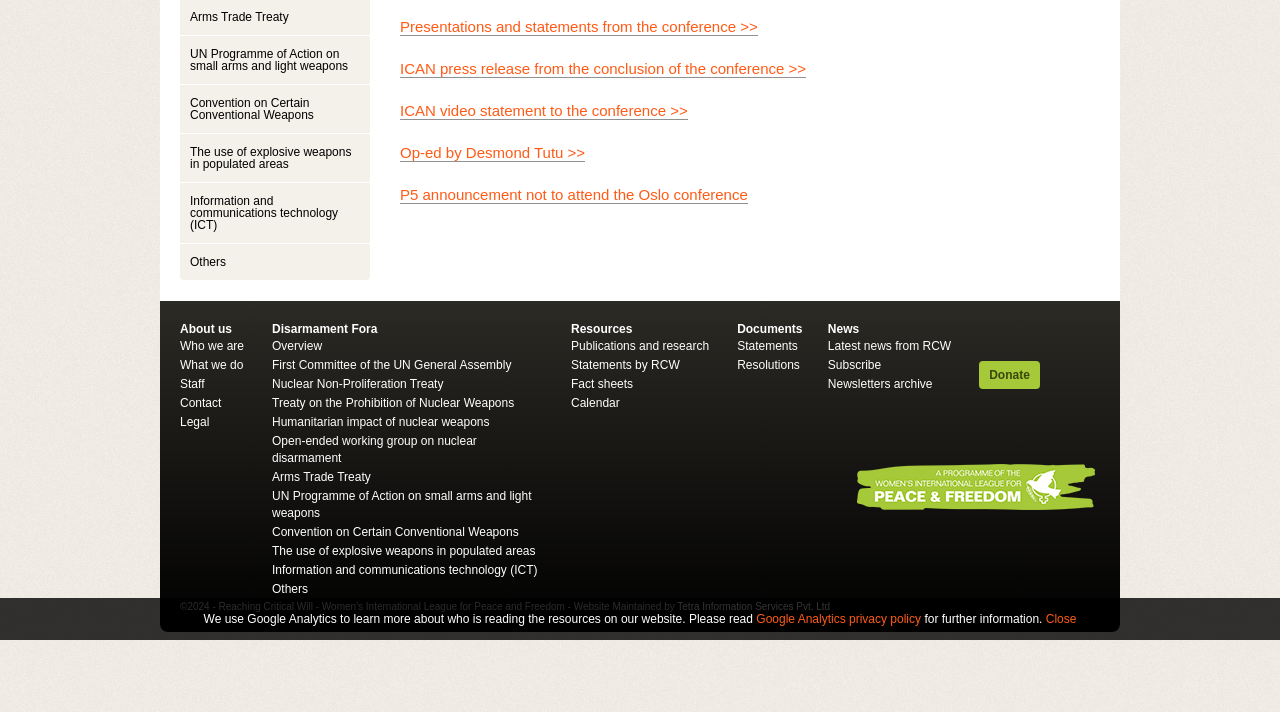Identify the bounding box coordinates for the UI element that matches this description: "Disarmament Fora".

[0.213, 0.452, 0.295, 0.472]